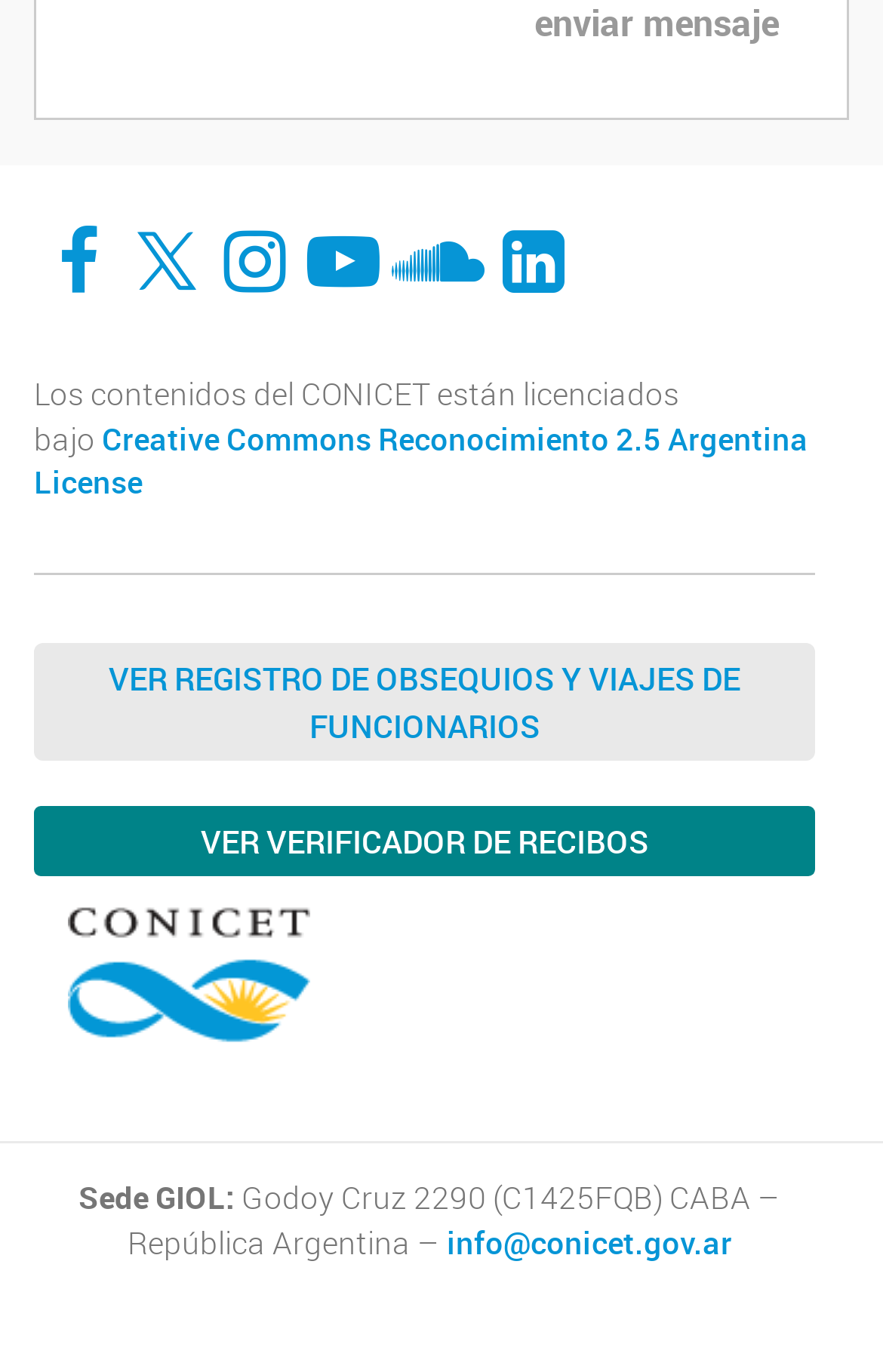What is the address of Sede GIOL?
Please provide a comprehensive answer based on the information in the image.

By looking at the StaticText elements, I found the address of Sede GIOL, which is Godoy Cruz 2290 (C1425FQB) CABA – República Argentina –.